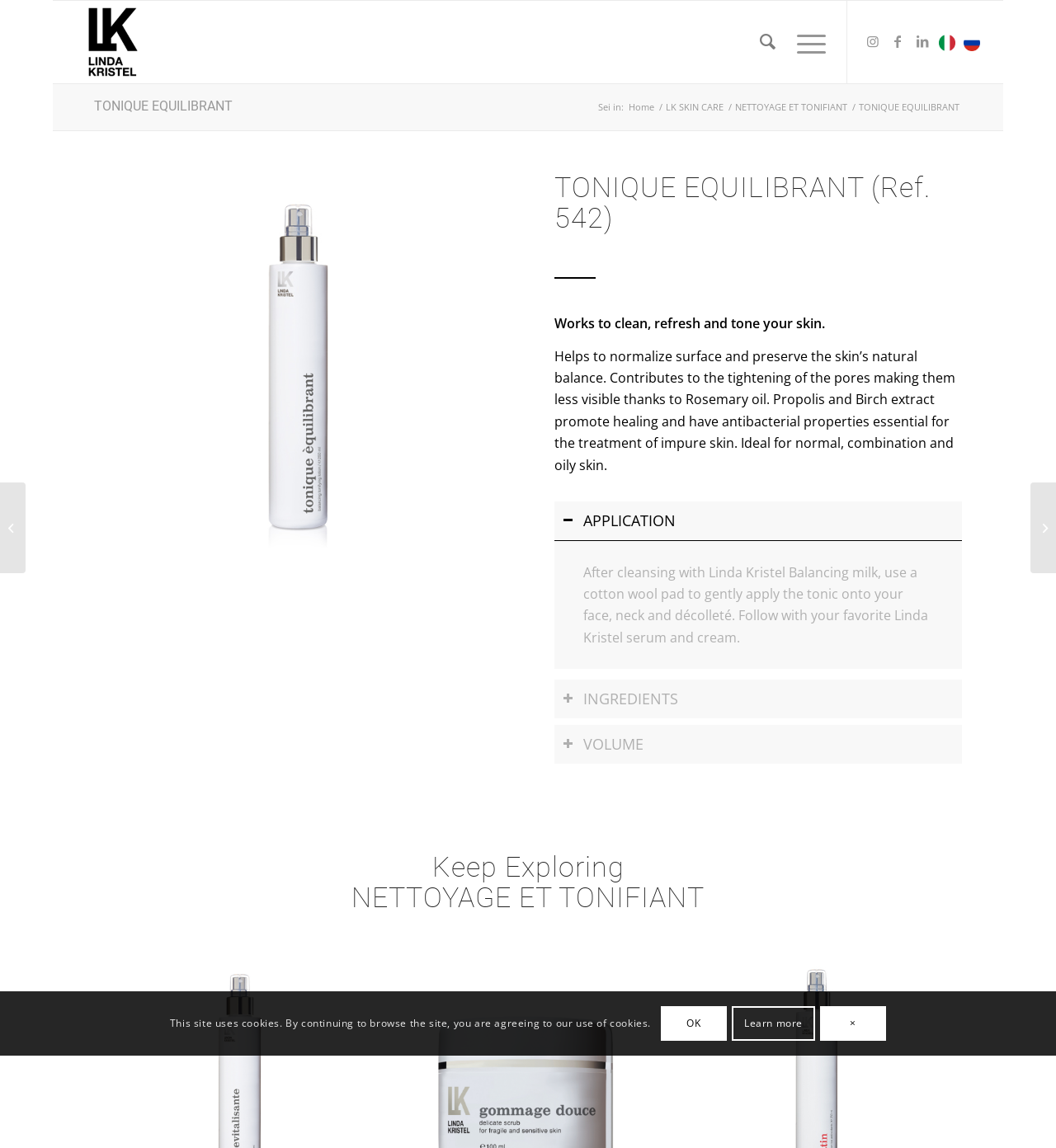Please examine the image and answer the question with a detailed explanation:
What is the brand name of the product?

The brand name of the product can be found in the link 'LINDA KRISTEL' with bounding box coordinates [0.068, 0.001, 0.146, 0.073] and also in the image with the same name and coordinates. It is also mentioned in the heading 'TONIQUE EQUILIBRANT' with coordinates [0.089, 0.08, 0.911, 0.106] and in the StaticText 'TONIQUE EQUILIBRANT' with coordinates [0.813, 0.088, 0.909, 0.099].